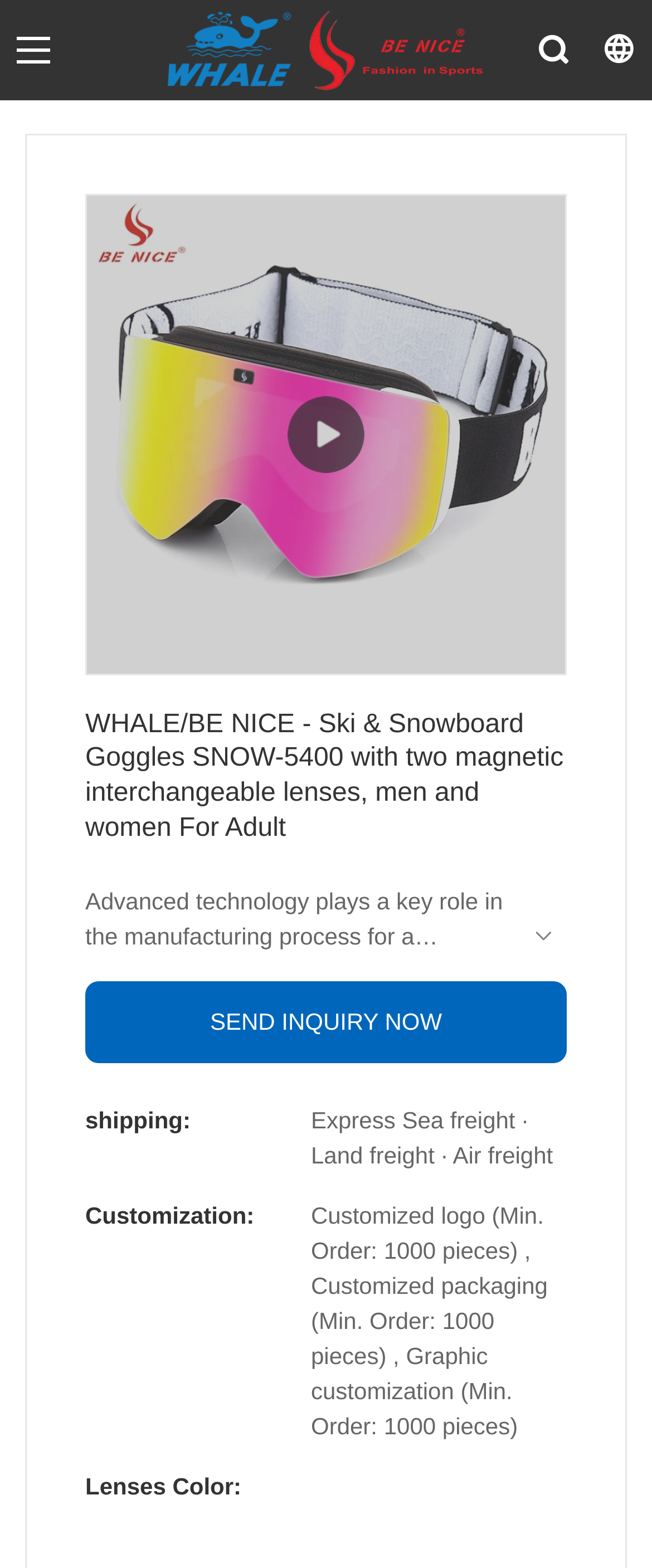Identify the bounding box of the UI element that matches this description: "SEND INQUIRY NOW".

[0.131, 0.625, 0.869, 0.678]